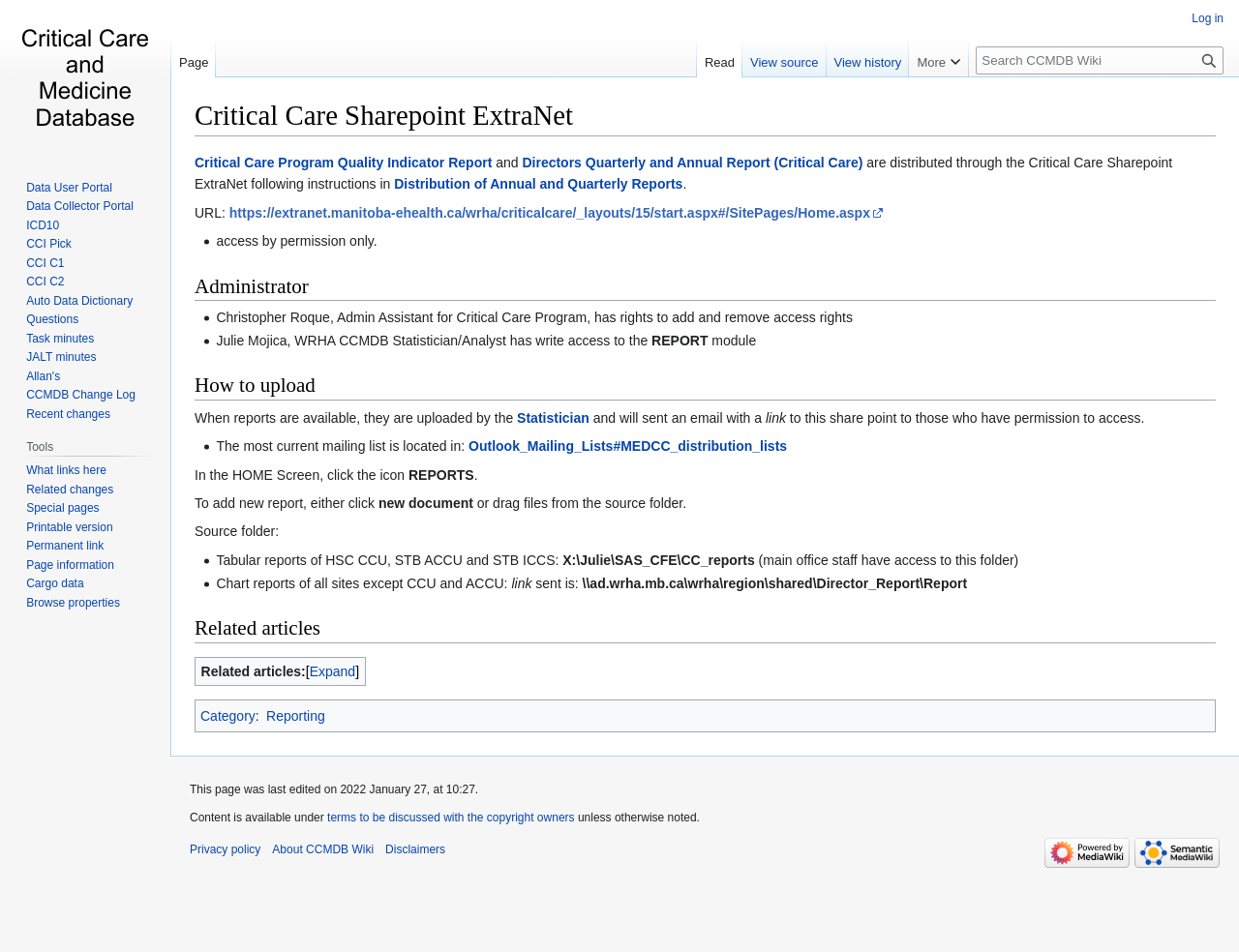Bounding box coordinates are specified in the format (top-left x, top-left y, bottom-right x, bottom-right y). All values are floating point numbers bounded between 0 and 1. Please provide the bounding box coordinate of the region this sentence describes: CCMDB Change Log

[0.021, 0.408, 0.109, 0.422]